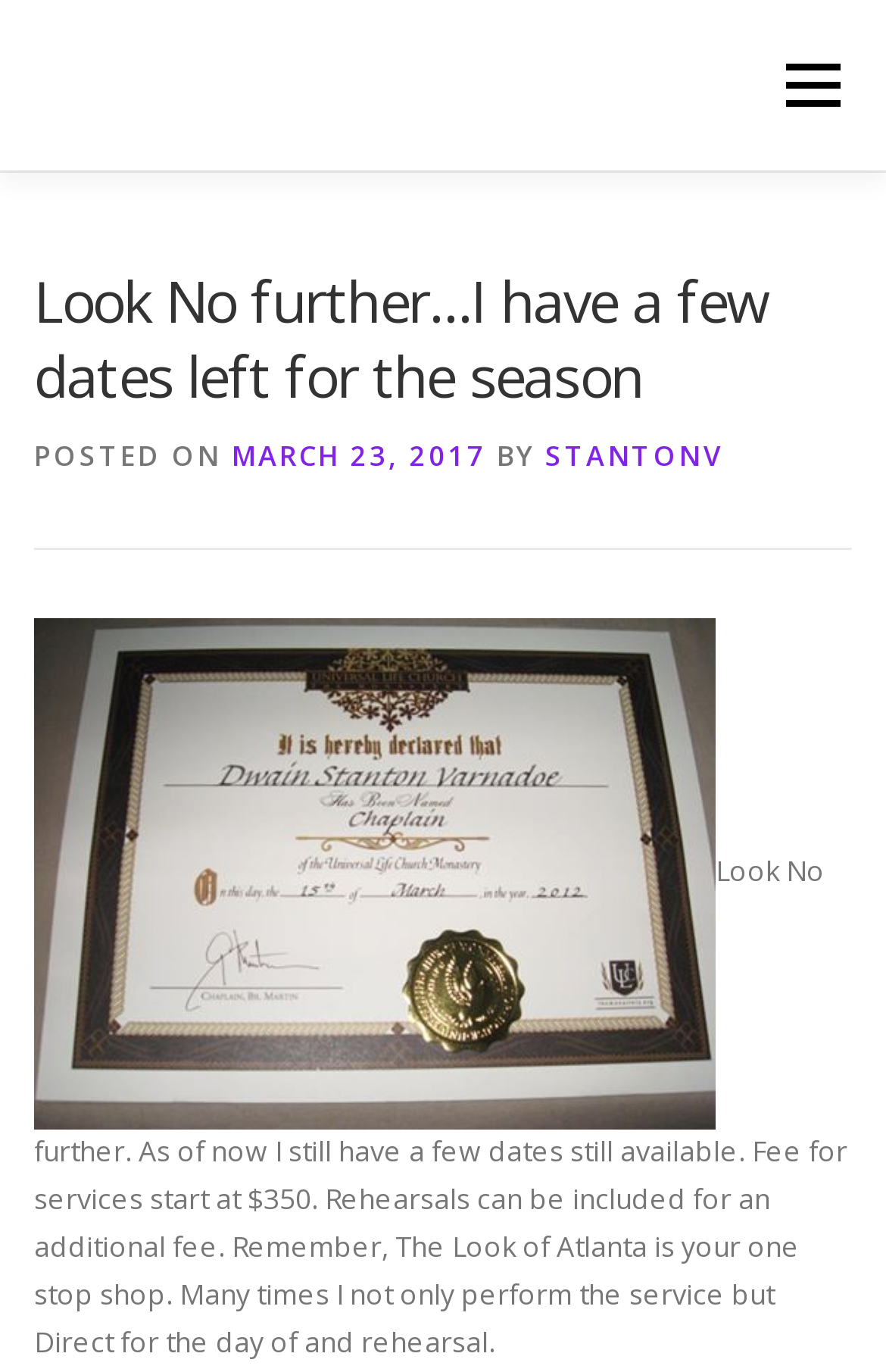Describe the entire webpage, focusing on both content and design.

The webpage appears to be a personal or business website, specifically a photography service provider. At the top-right corner, there is a "Menu" link. Below it, there are five main navigation links: "HOME", "PHOTOGRAPHY BY TINA RENEE", "REFERENCES AND TESTIMONIALS", and "LINKS". 

The main content area has a large heading that reads "Look No further…I have a few dates left for the season". Below this heading, there is a subheading that indicates the post date, "MARCH 23, 2017", and the author, "STANTONV". 

The main text area has a paragraph that describes the photography services offered, including the availability of dates, pricing, and additional services such as rehearsals. The text also highlights the convenience of using "The Look of Atlanta" as a one-stop shop. 

There are no images on the page. The overall layout is simple, with a focus on text-based content.